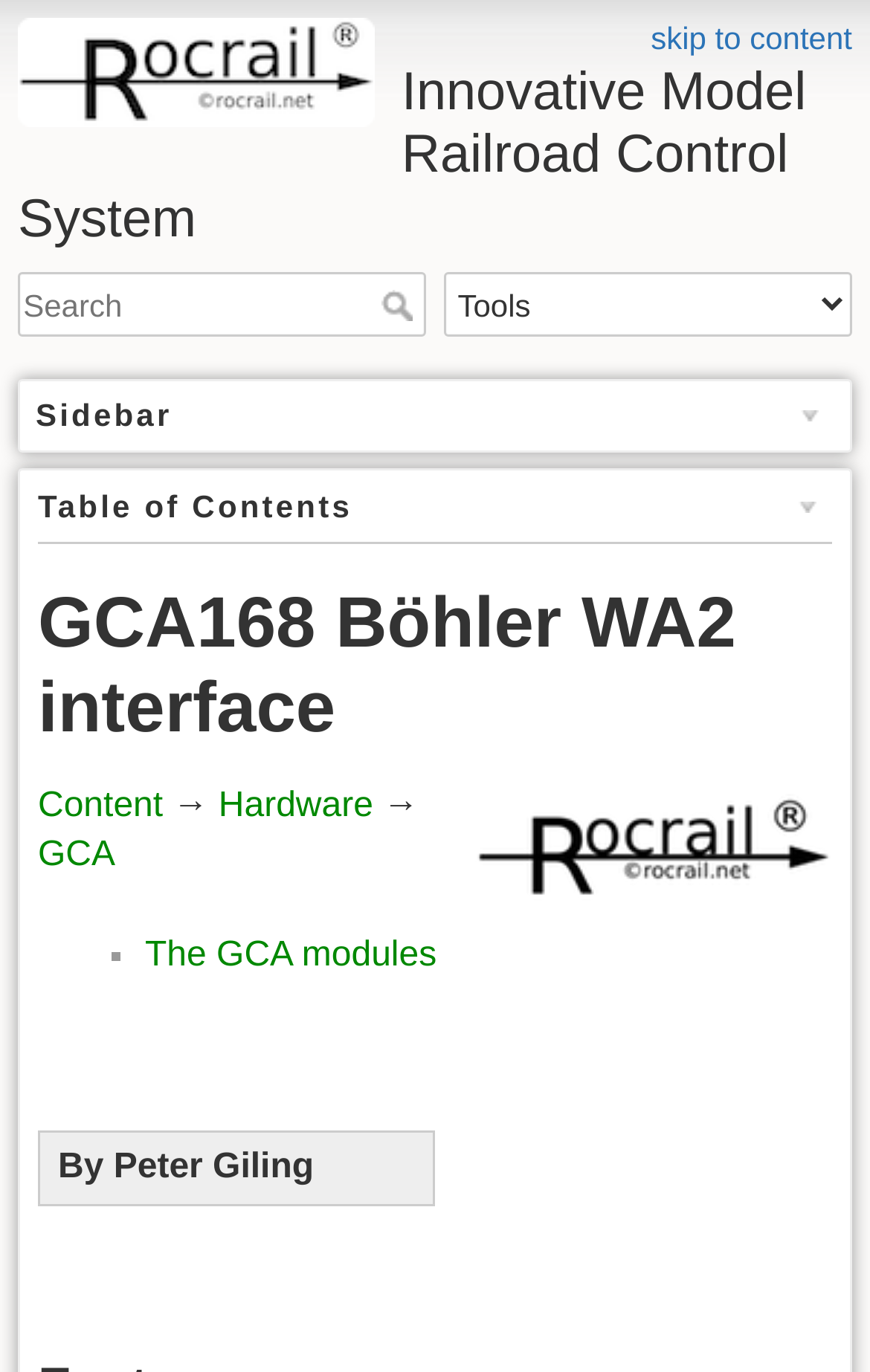Determine the bounding box for the UI element that matches this description: "skip to content".

[0.748, 0.015, 0.979, 0.041]